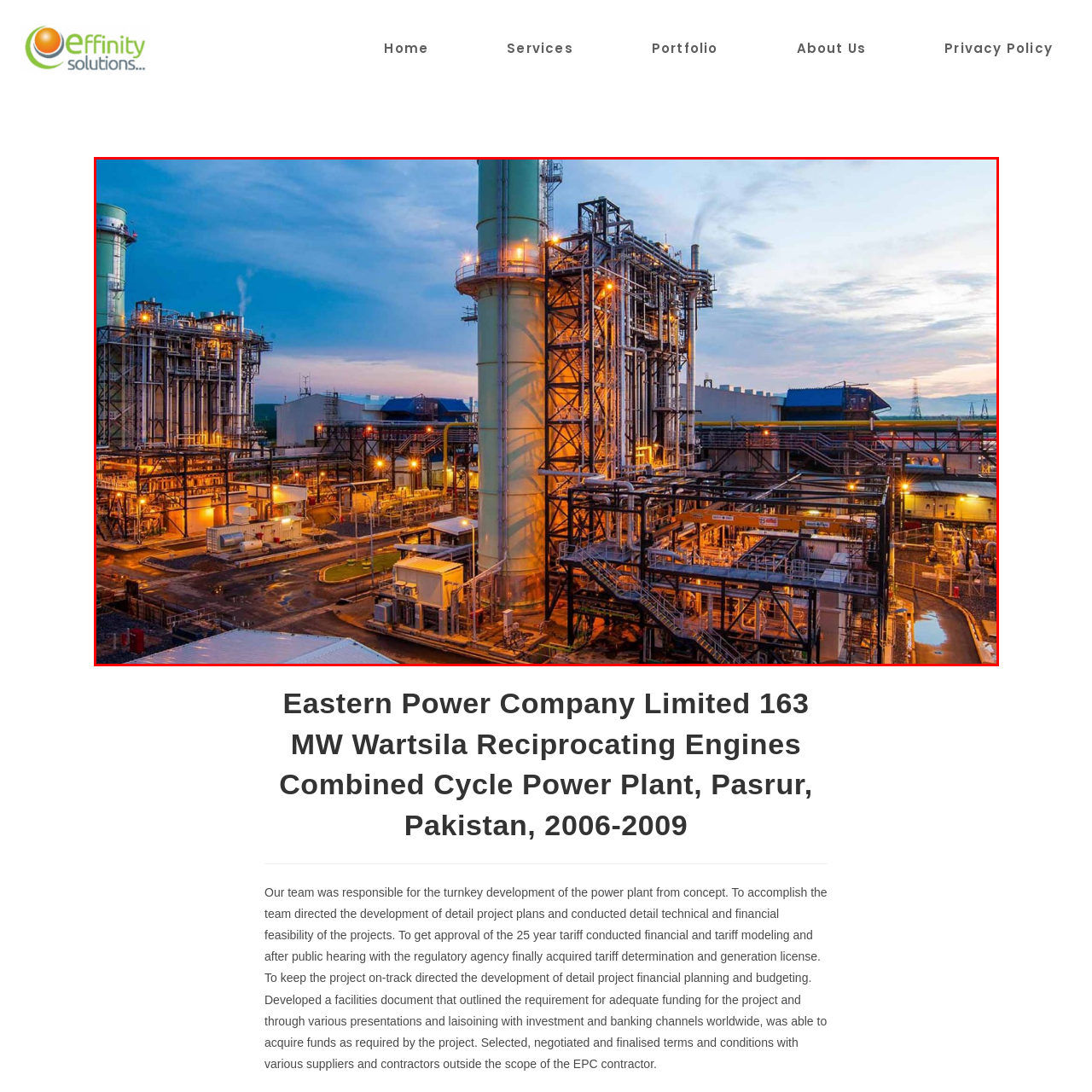Inspect the area within the red bounding box and elaborate on the following question with a detailed answer using the image as your reference: When was the power plant developed?

The development period of the power plant can be determined by reading the caption, which states that the power plant was developed between 2006 and 2009. This information provides context about the timeline of the power plant's construction.